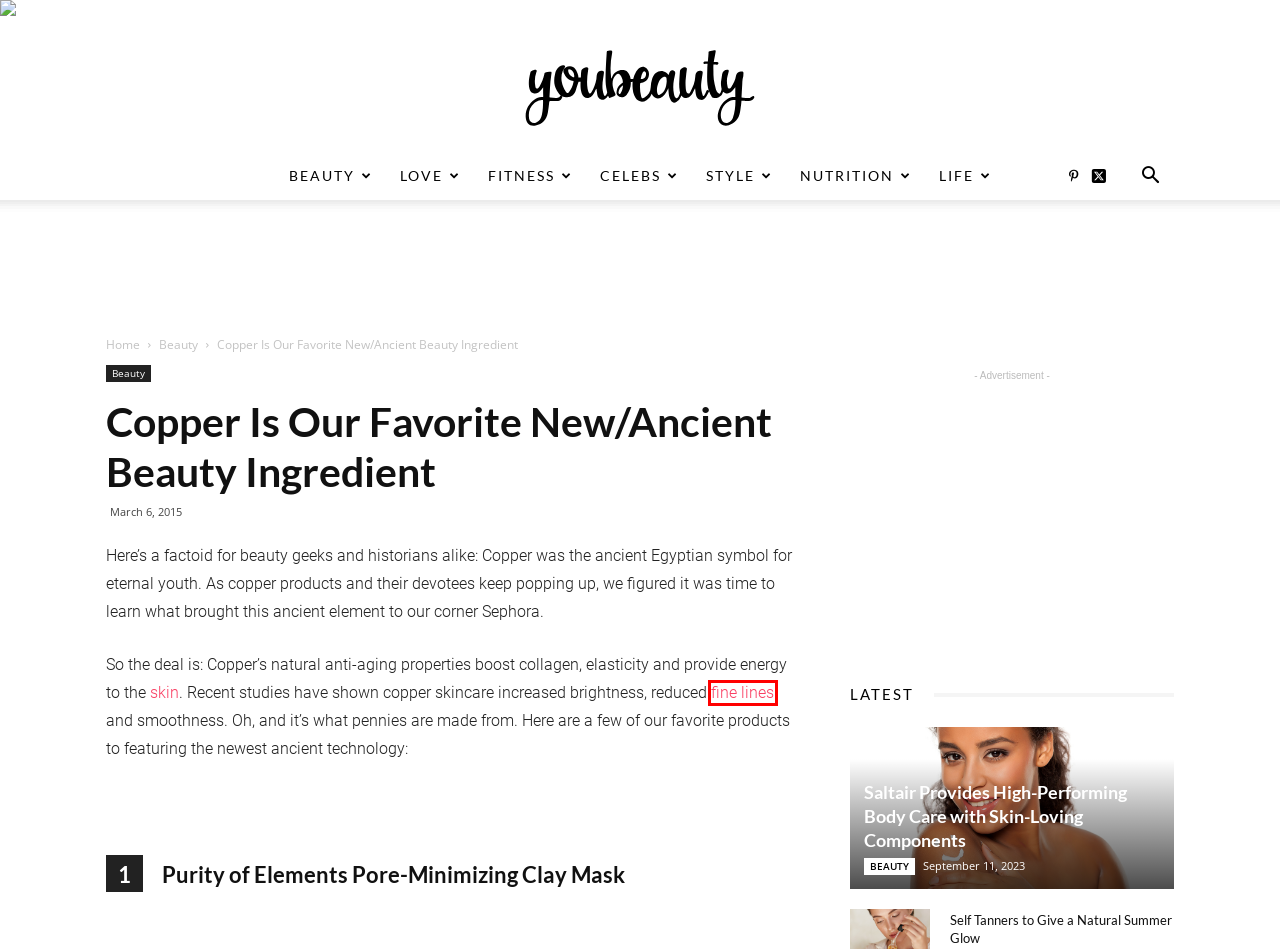Review the webpage screenshot provided, noting the red bounding box around a UI element. Choose the description that best matches the new webpage after clicking the element within the bounding box. The following are the options:
A. Saltair Provides High-Performing Body Care with Skin-Loving Components | YouBeauty
B. Style | YouBeauty
C. Fitness | YouBeauty
D. Celebs | YouBeauty
E. Life | YouBeauty
F. Nutrition | YouBeauty
G. anti aging | YouBeauty
H. Self Tanners to Give a Natural Summer Glow | YouBeauty

G